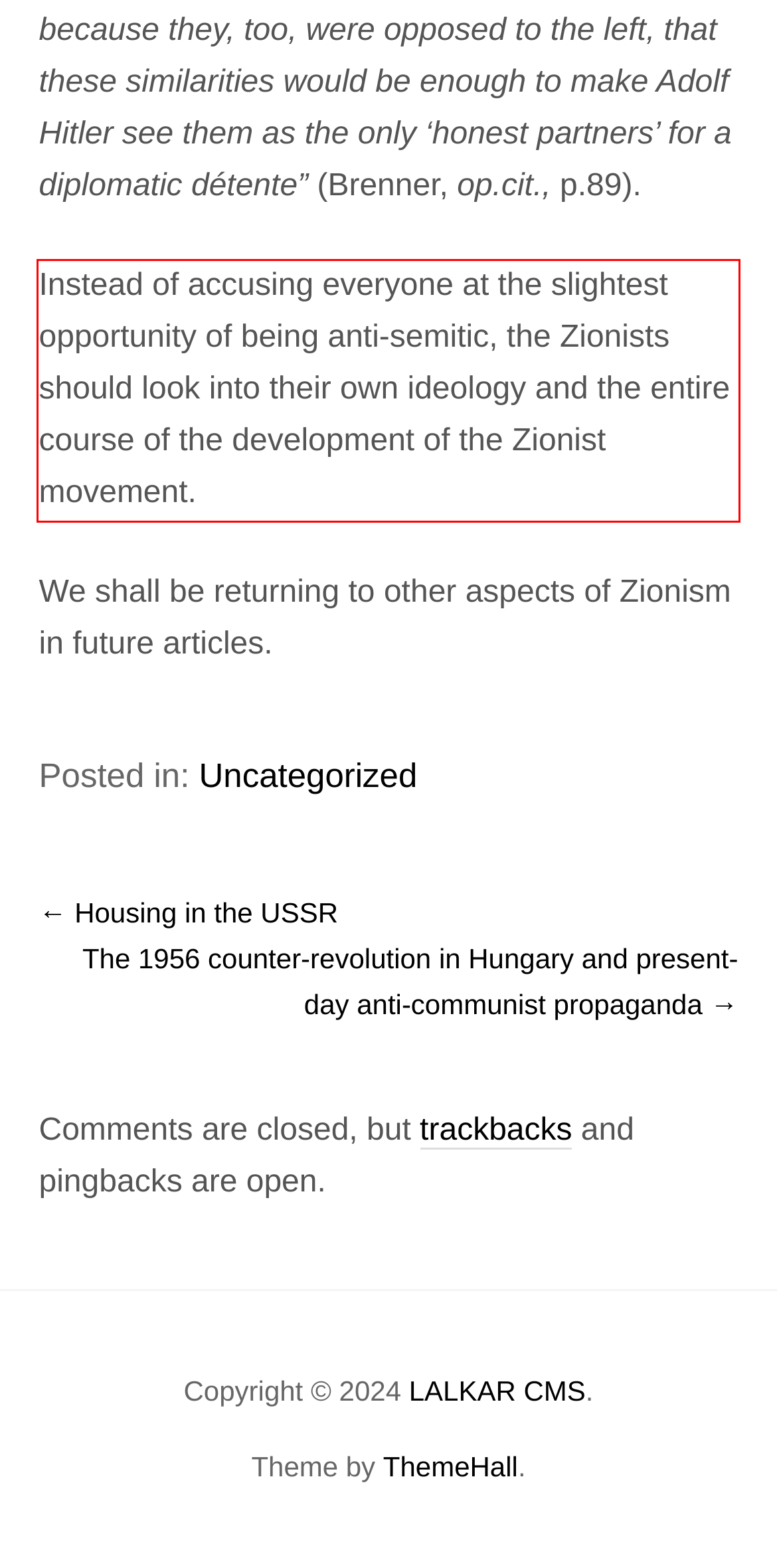Using the provided screenshot of a webpage, recognize and generate the text found within the red rectangle bounding box.

Instead of accusing everyone at the slightest opportunity of being anti-semitic, the Zionists should look into their own ideology and the entire course of the development of the Zionist movement.